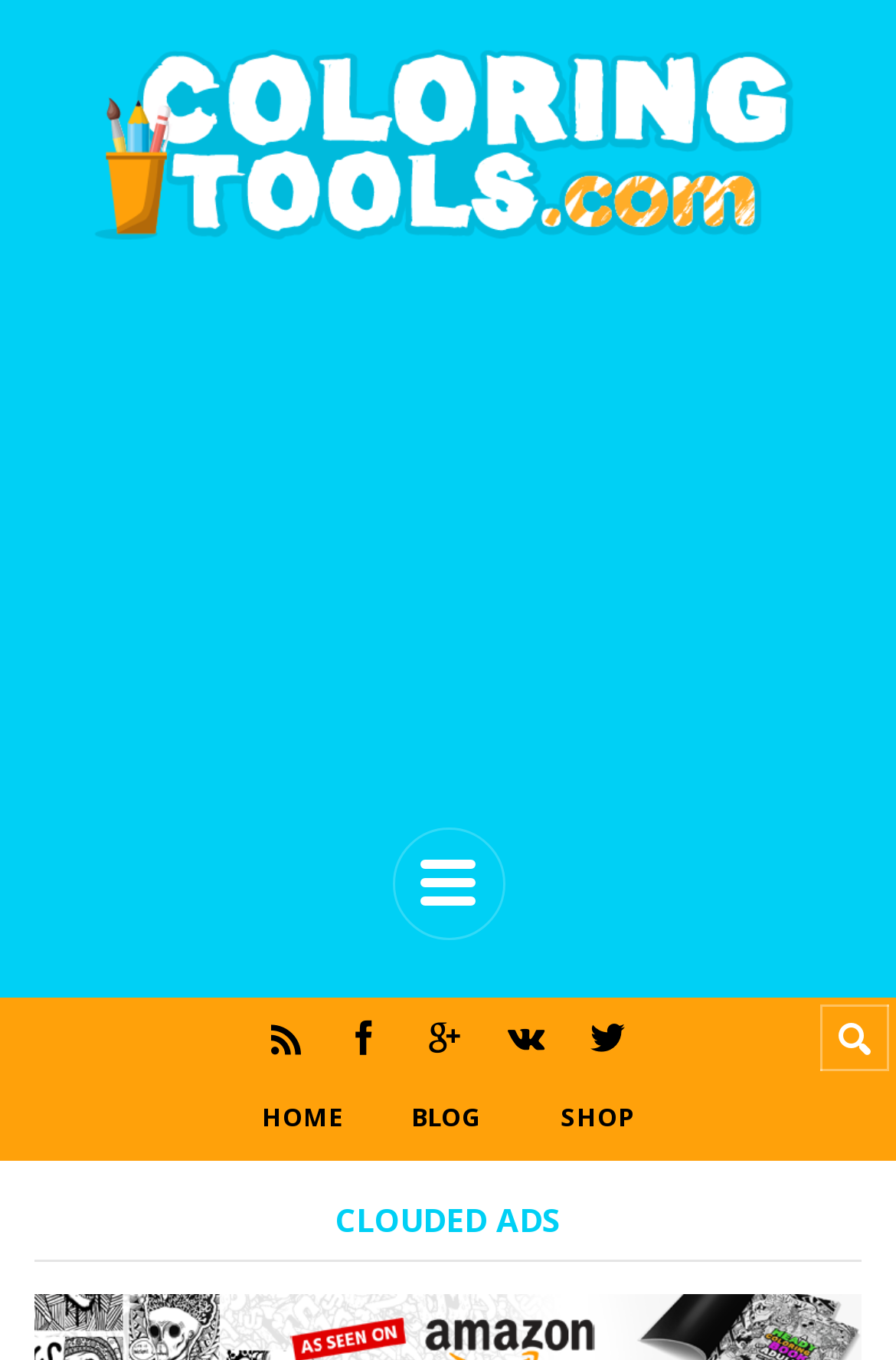What are the main navigation links?
Refer to the screenshot and answer in one word or phrase.

HOME, BLOG, SHOP